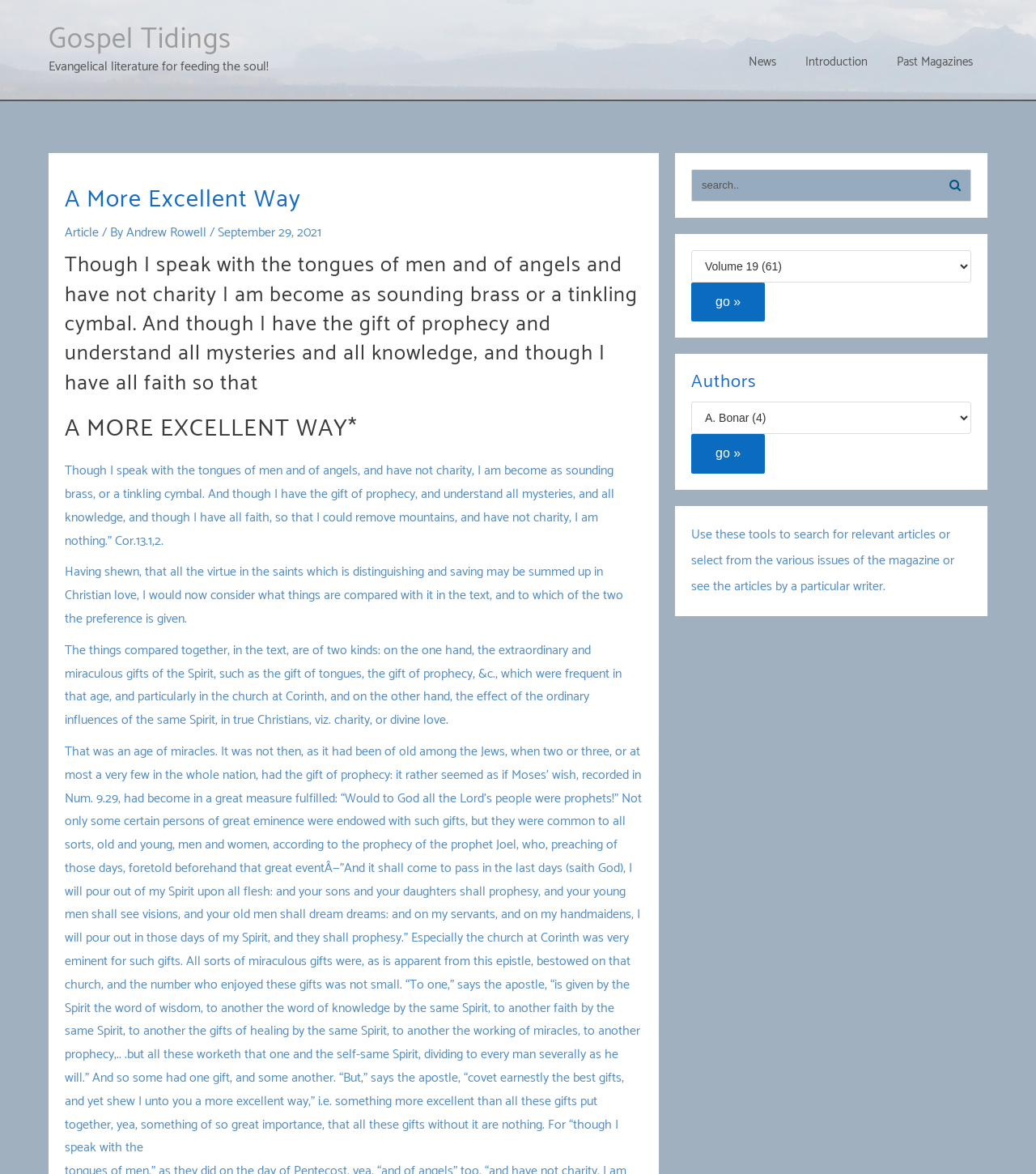What is the topic of the article?
Using the image, elaborate on the answer with as much detail as possible.

The topic of the article can be inferred from the heading element 'A More Excellent Way' and the subsequent text, which appears to be a biblical passage and its interpretation.